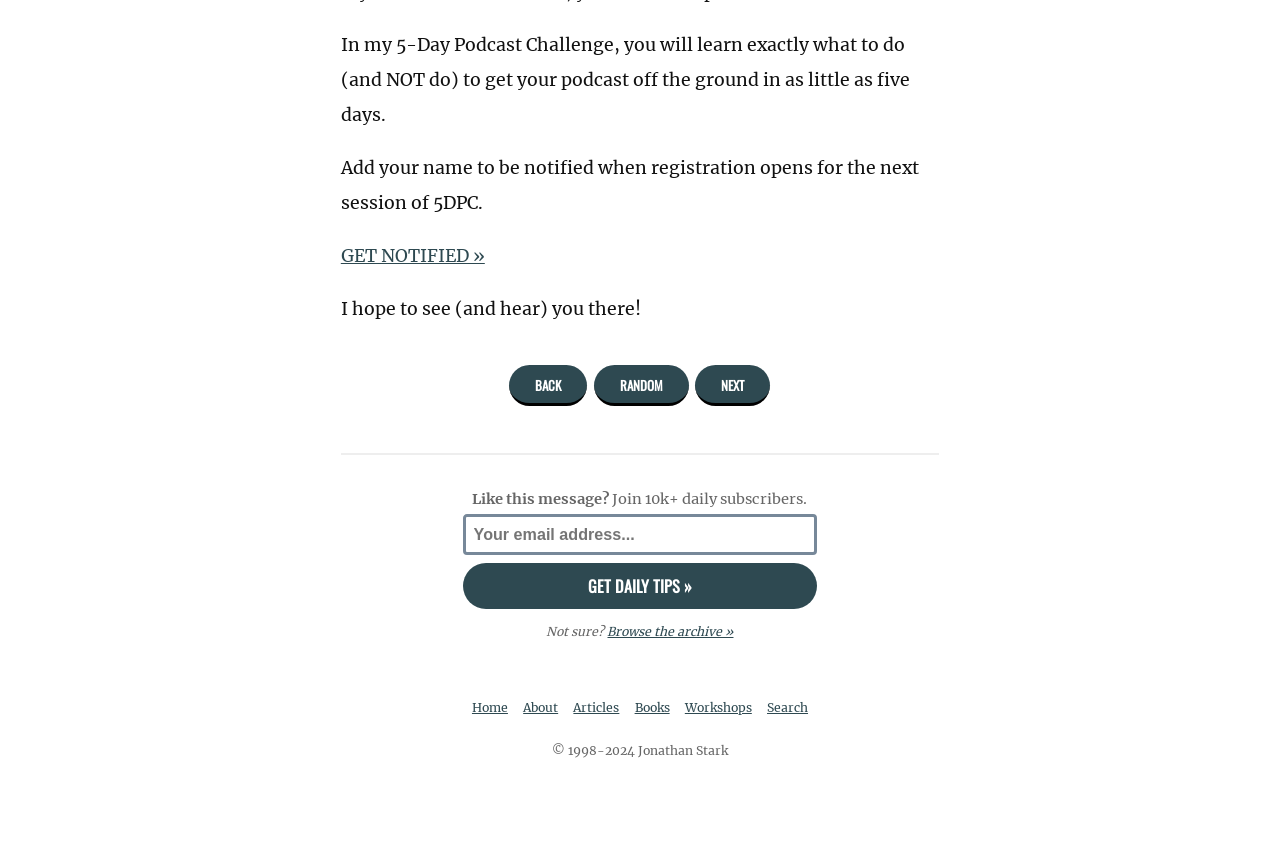Determine the bounding box coordinates of the element's region needed to click to follow the instruction: "Go back". Provide these coordinates as four float numbers between 0 and 1, formatted as [left, top, right, bottom].

[0.398, 0.432, 0.459, 0.481]